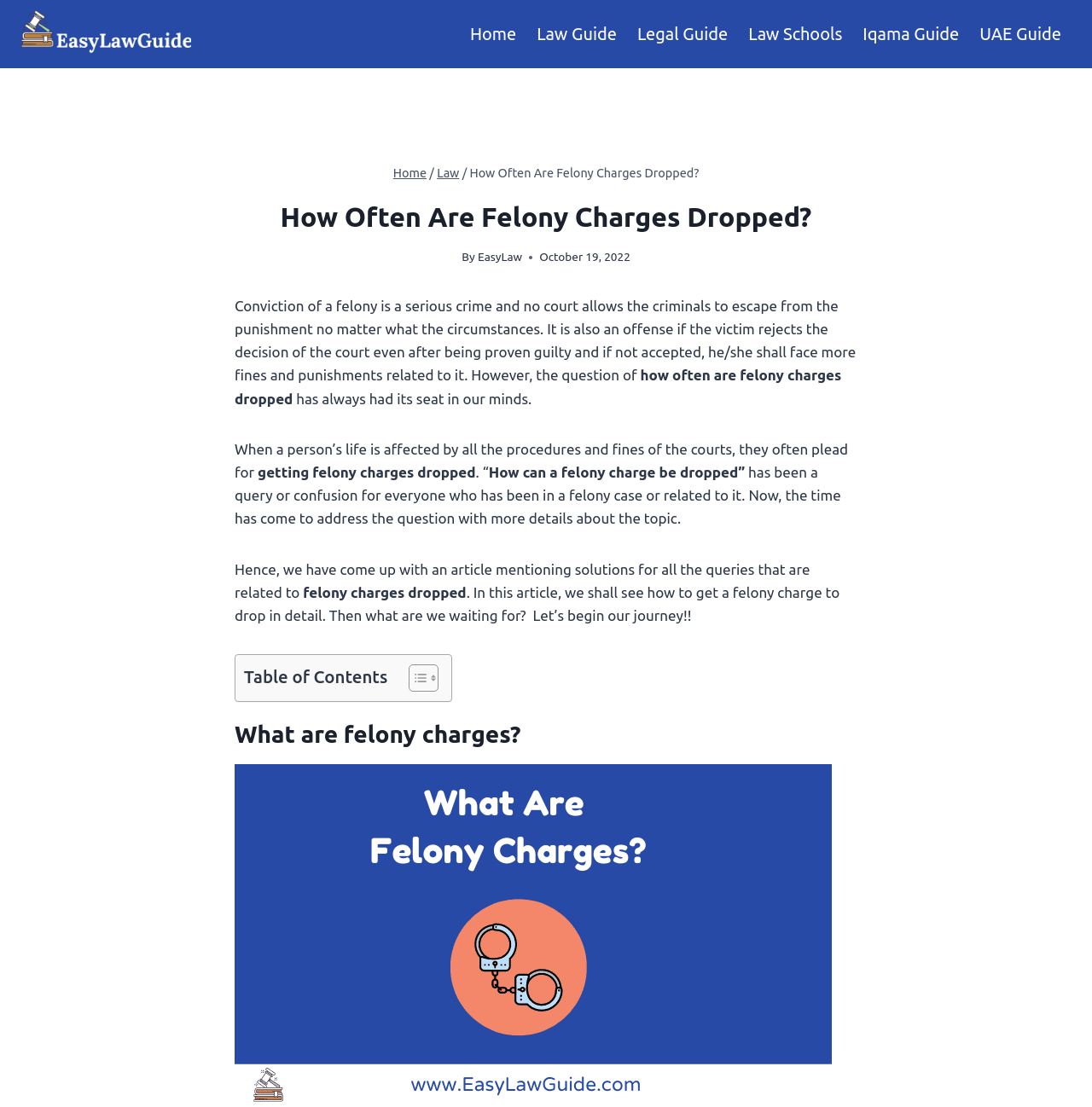Please give a succinct answer using a single word or phrase:
What is the logo image filename?

easy-law-guide-logo-4-1.png